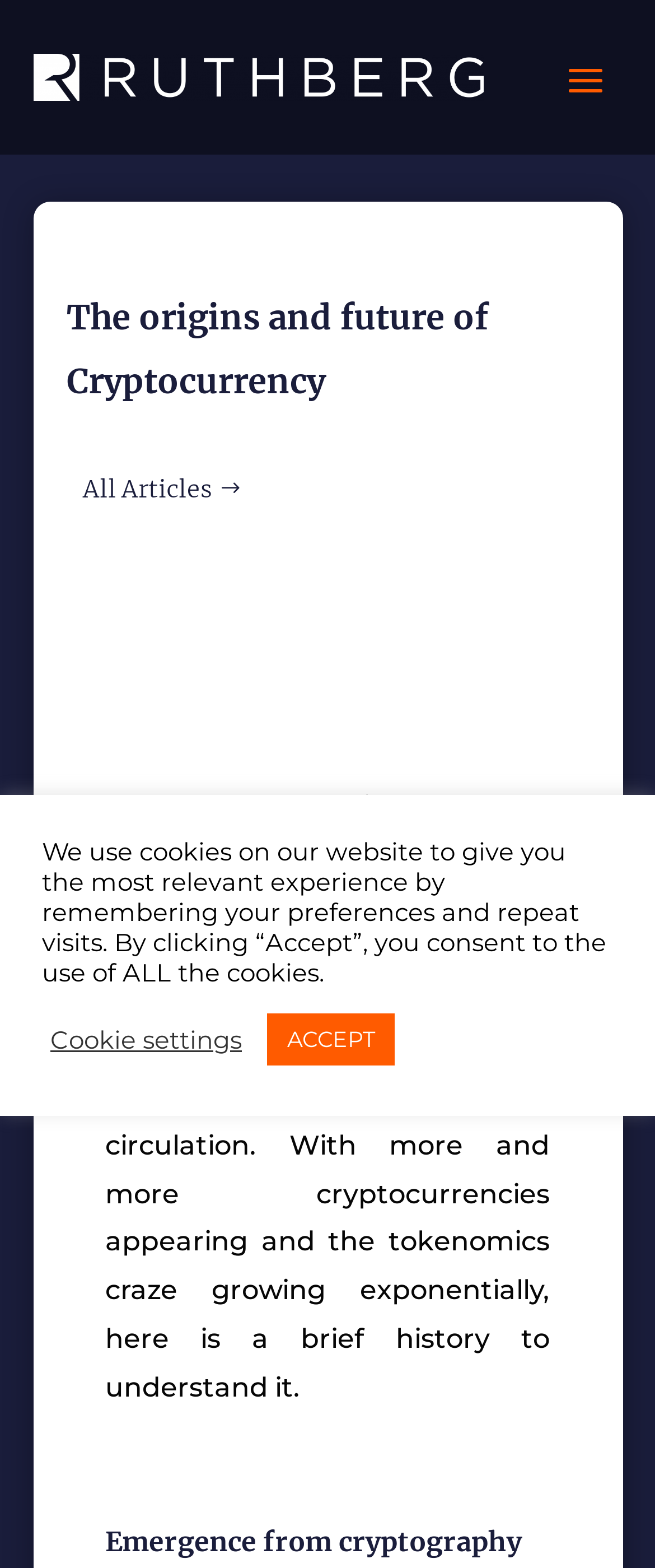Please use the details from the image to answer the following question comprehensively:
What is the relationship between the link 'All Articles' and the main text?

I see a link labeled 'All Articles' above the main text. Its position and formatting suggest that it is a navigation link, allowing users to access other articles or content on the website, rather than being directly related to the main text's content.